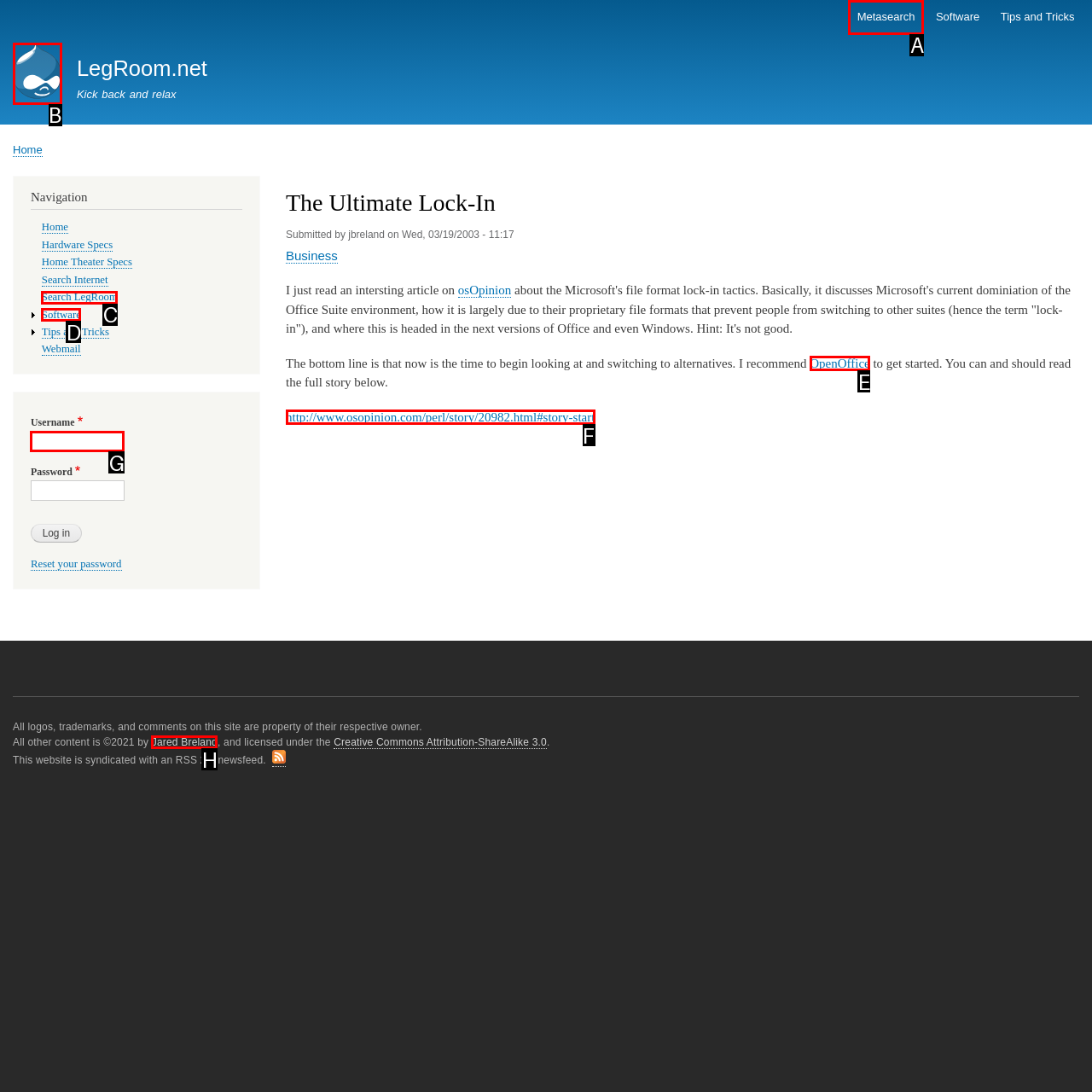Select the letter of the element you need to click to complete this task: Search for something
Answer using the letter from the specified choices.

G